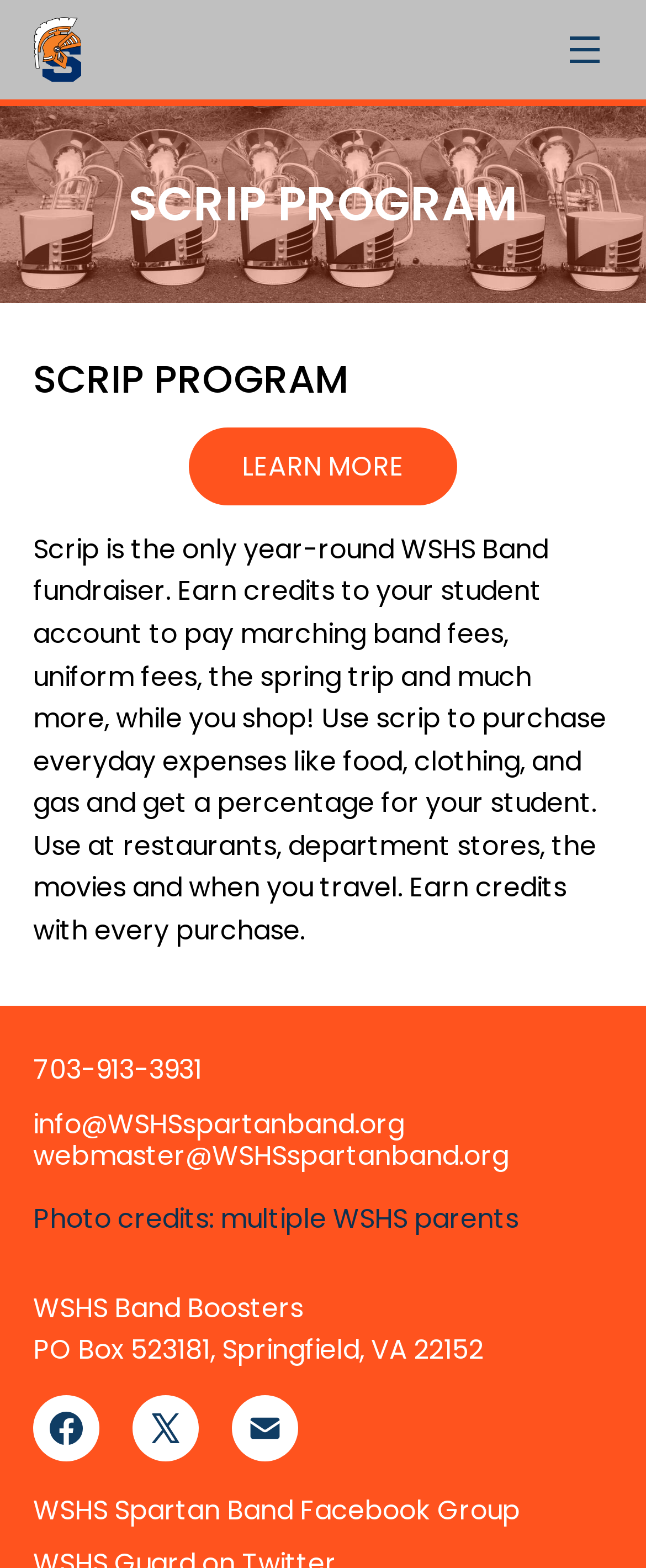Please provide a comprehensive answer to the question below using the information from the image: How can users contact the band?

The webpage provides a phone number '703-913-3931' and two email addresses 'info@WSHSspartanband.org' and 'webmaster@WSHSspartanband.org' for users to contact the band.